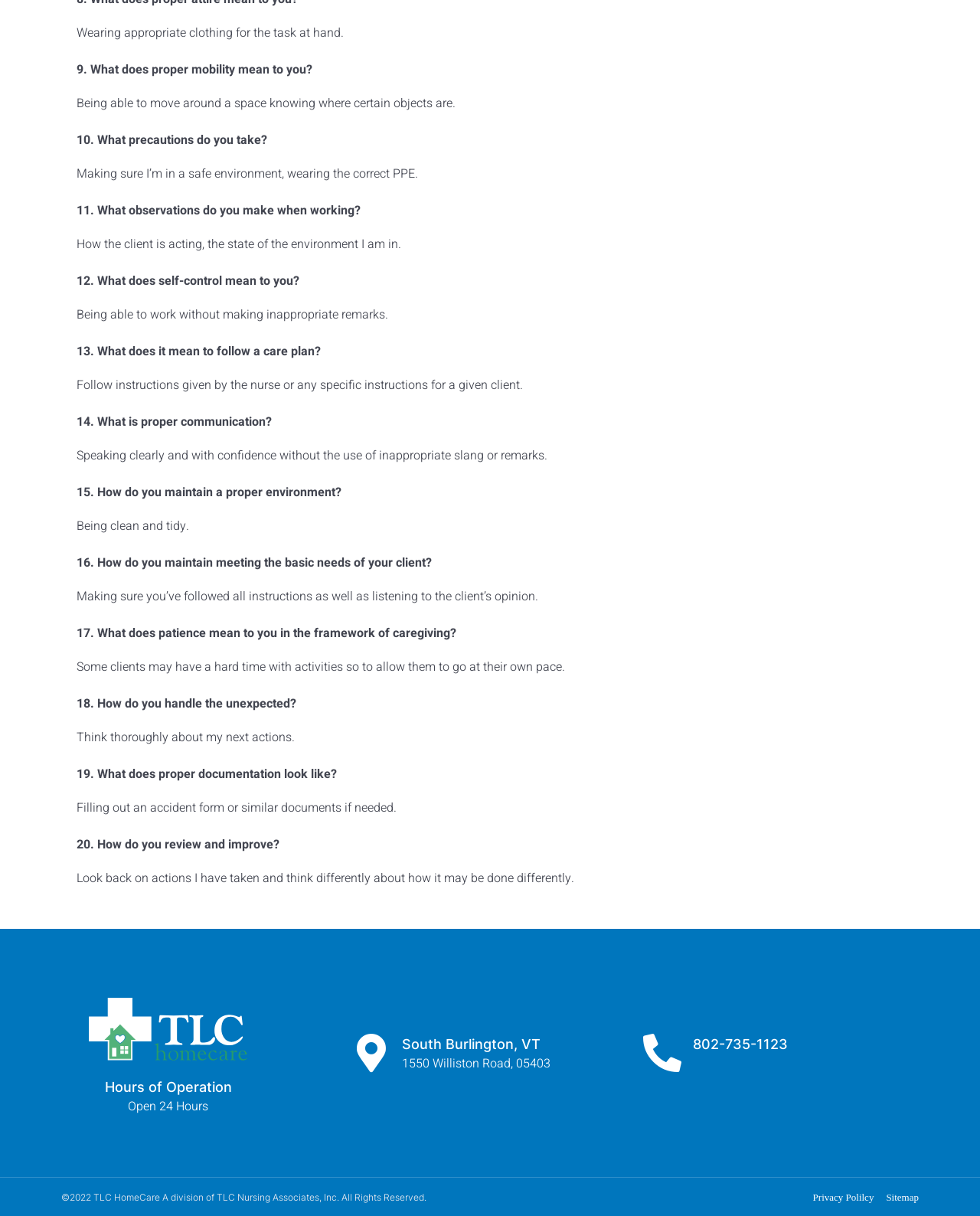Bounding box coordinates should be provided in the format (top-left x, top-left y, bottom-right x, bottom-right y) with all values between 0 and 1. Identify the bounding box for this UI element: Privacy Polilcy

[0.829, 0.978, 0.892, 0.991]